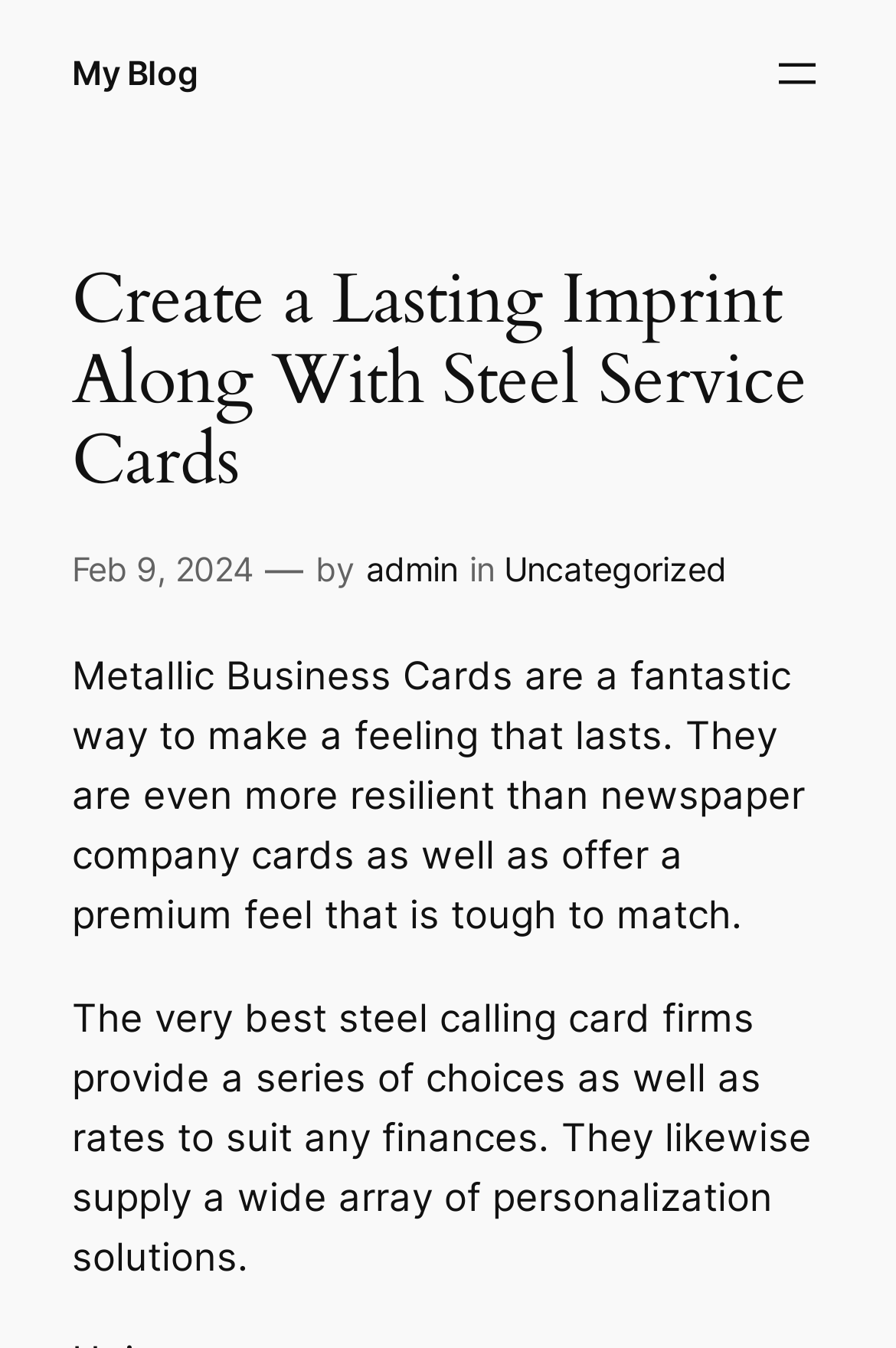Identify and provide the main heading of the webpage.

Create a Lasting Imprint Along With Steel Service Cards